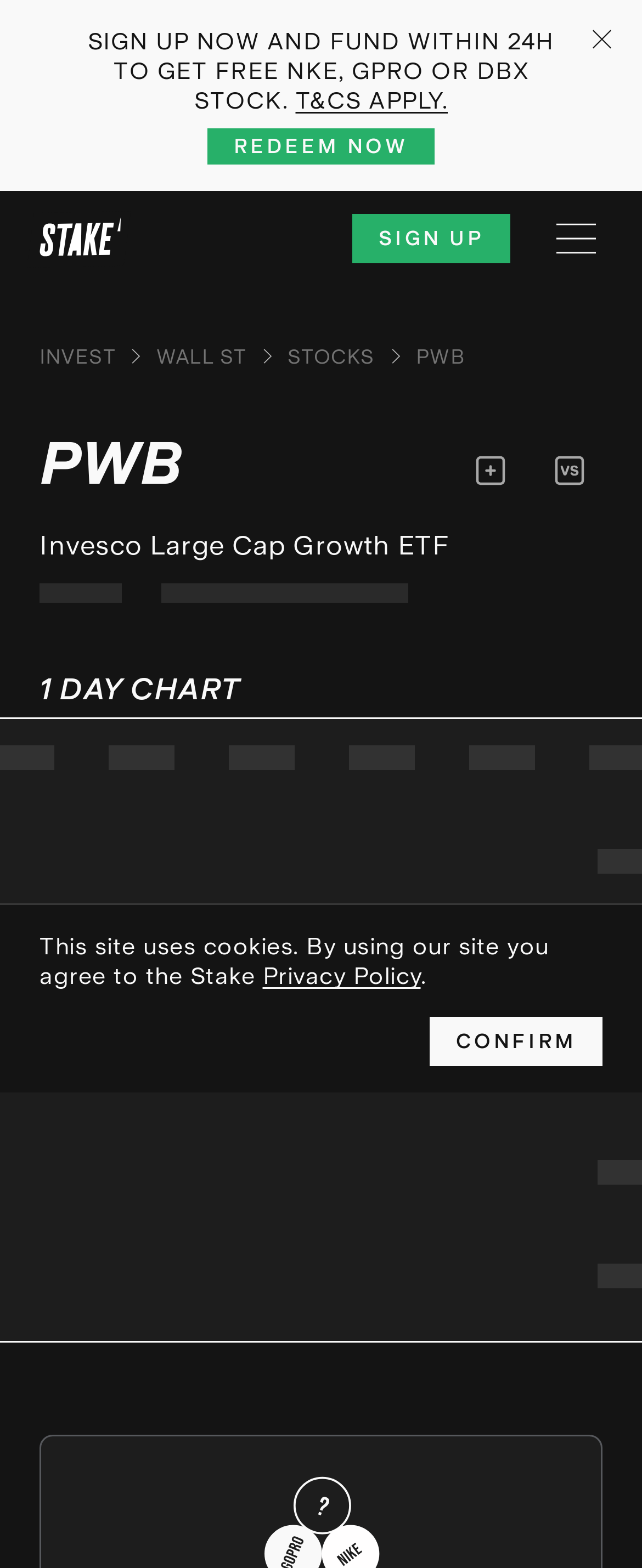Determine the bounding box coordinates of the area to click in order to meet this instruction: "Click on the Leave a Comment link".

None